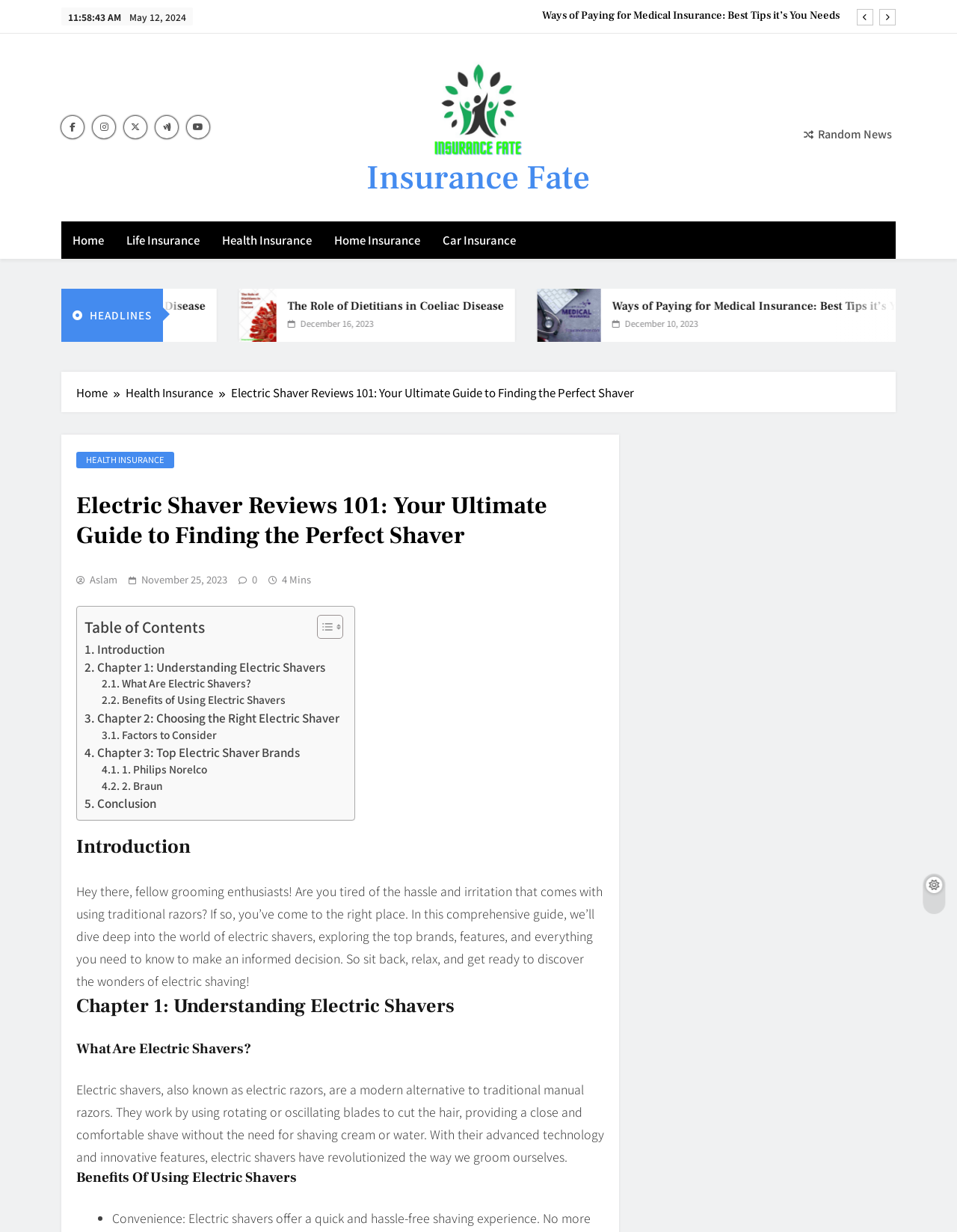Please identify the bounding box coordinates of the clickable region that I should interact with to perform the following instruction: "Read the article 'Ways of Paying for Medical Insurance: Best Tips it’s You Needs'". The coordinates should be expressed as four float numbers between 0 and 1, i.e., [left, top, right, bottom].

[0.465, 0.234, 0.532, 0.277]